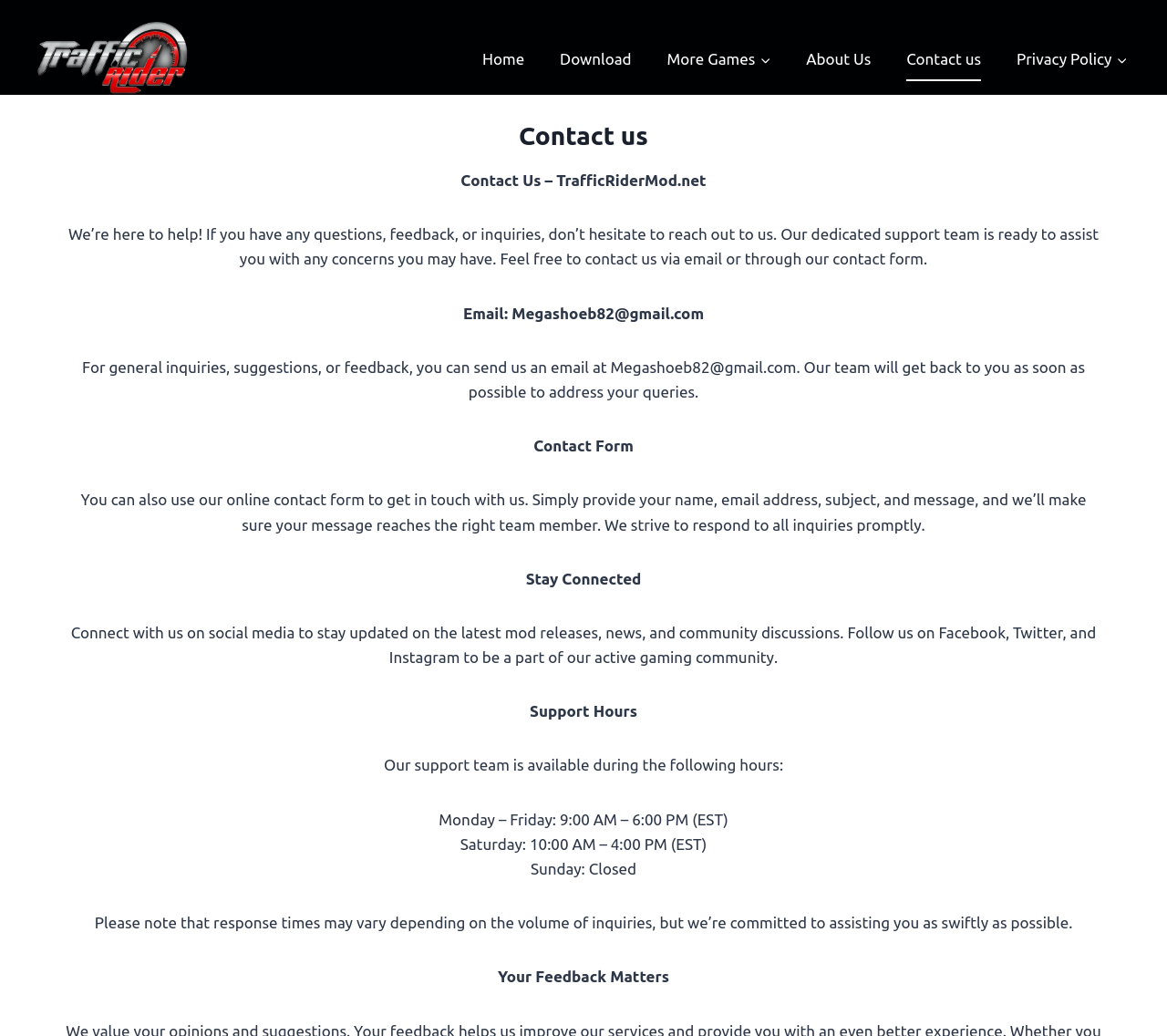What social media platforms can I follow for updates?
Answer the question with a thorough and detailed explanation.

I found the social media platforms by looking at the 'Stay Connected' section of the webpage, where it says 'Follow us on Facebook, Twitter, and Instagram'.